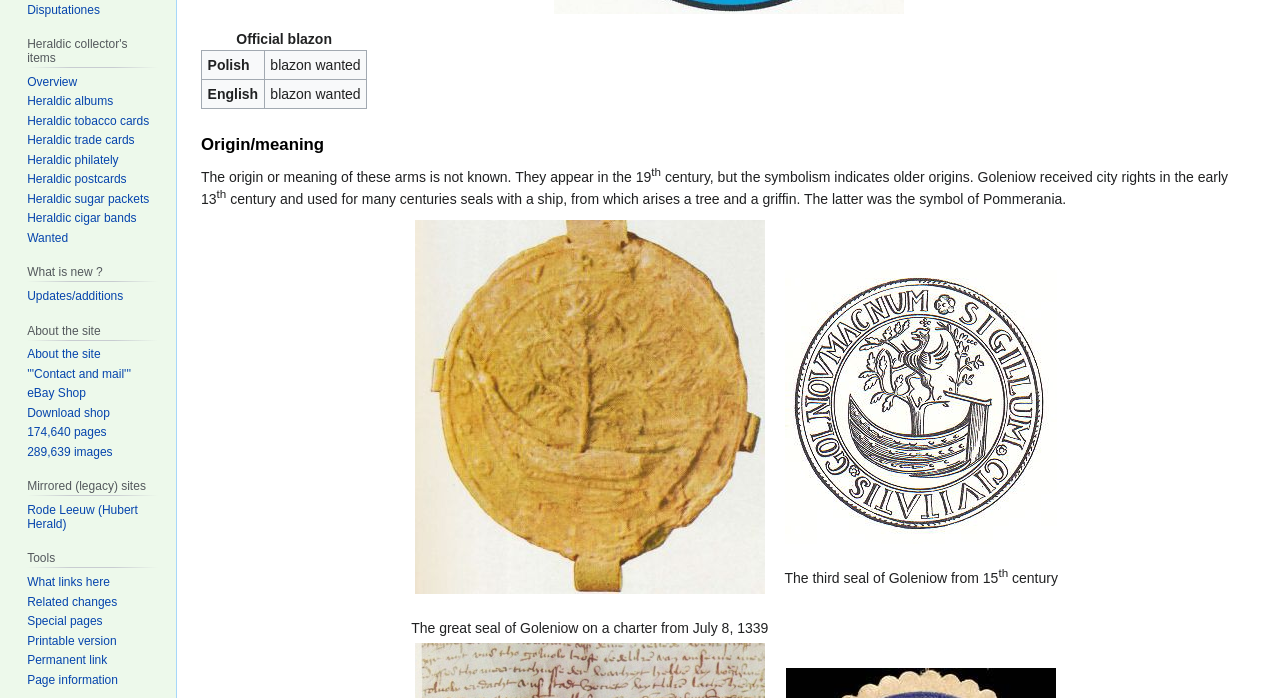Given the following UI element description: "'''Contact and mail'''", find the bounding box coordinates in the webpage screenshot.

[0.021, 0.526, 0.102, 0.546]